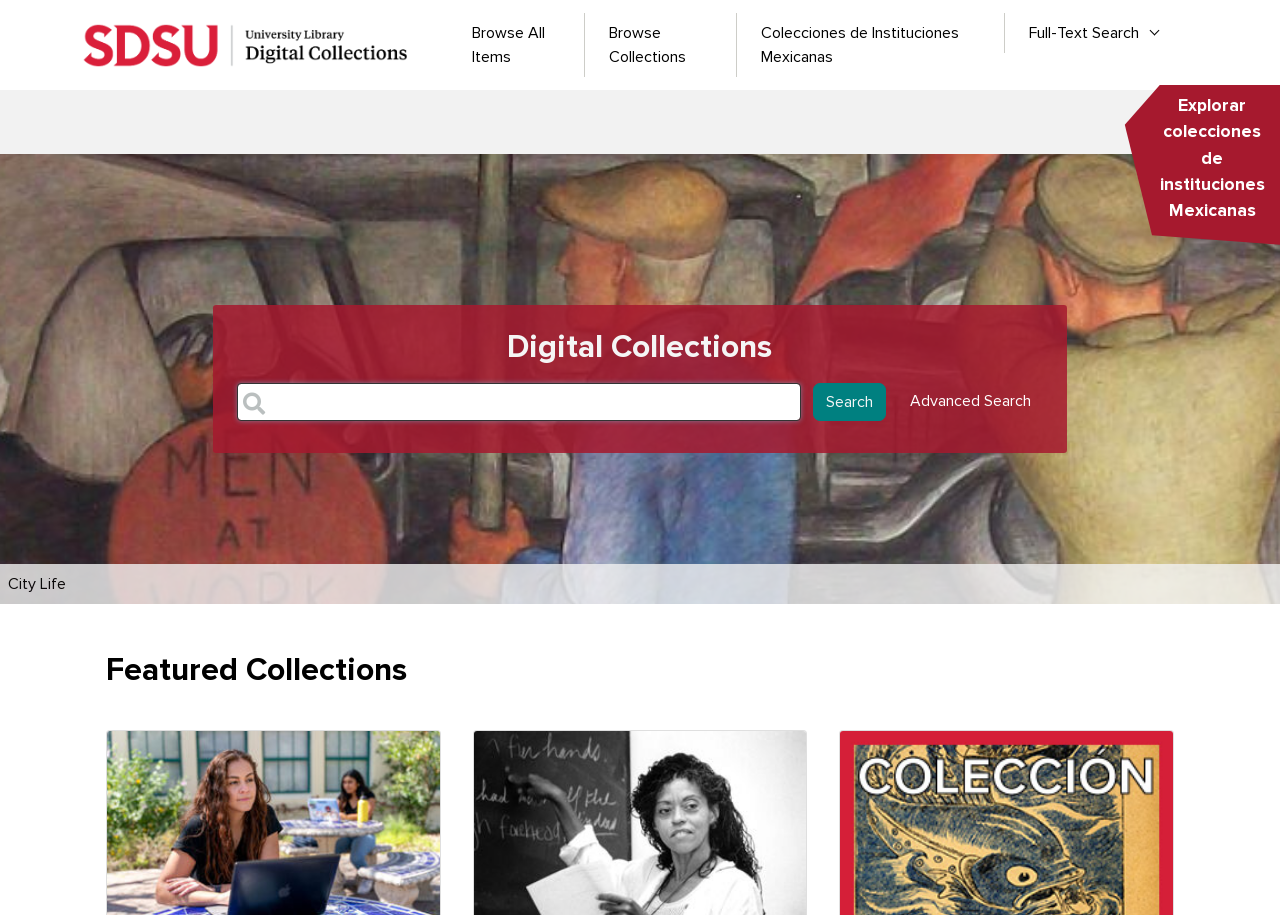Locate and provide the bounding box coordinates for the HTML element that matches this description: "Search".

[0.635, 0.419, 0.692, 0.46]